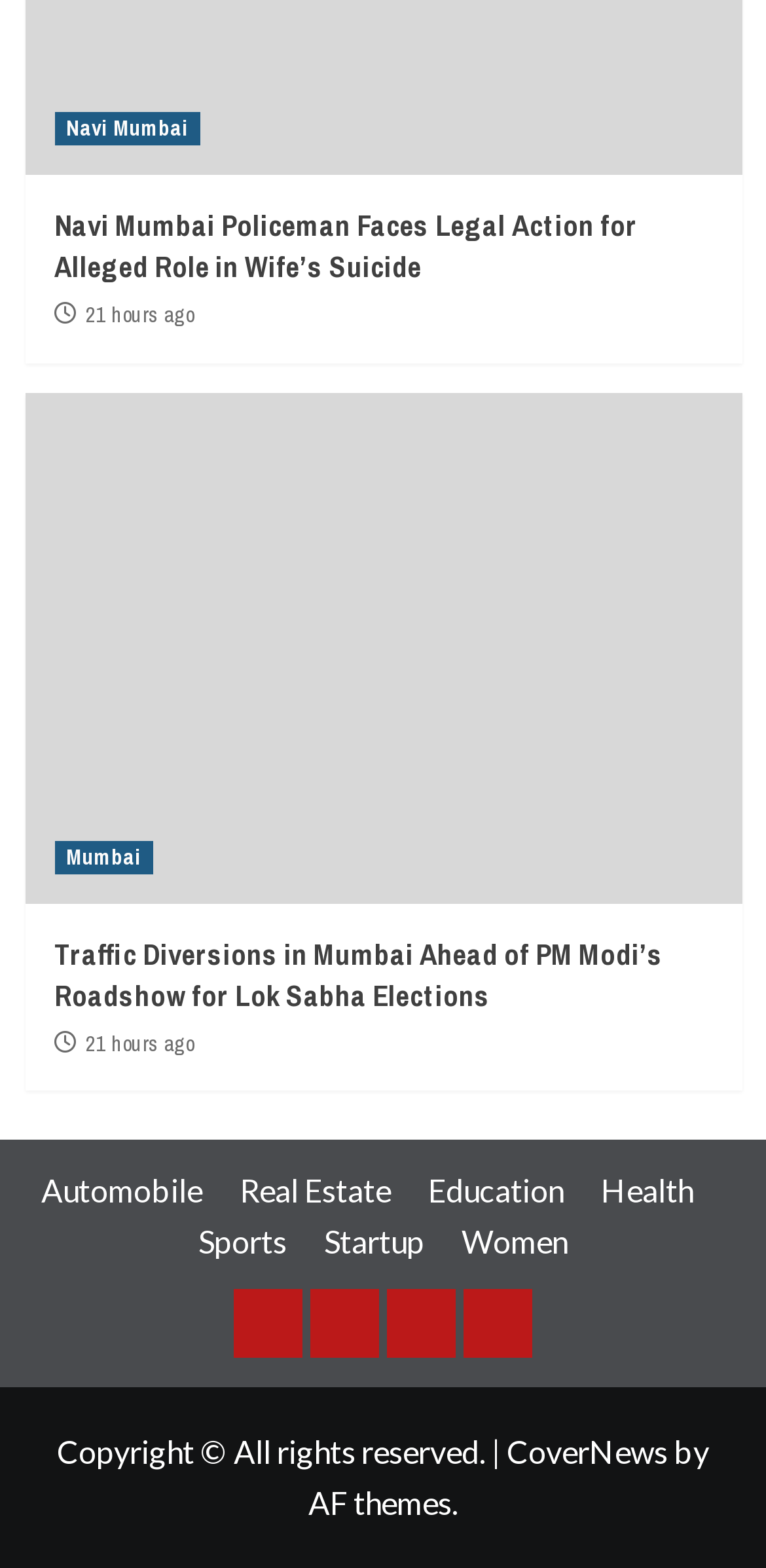Please identify the bounding box coordinates for the region that you need to click to follow this instruction: "Visit CoverNews website".

[0.662, 0.914, 0.872, 0.938]